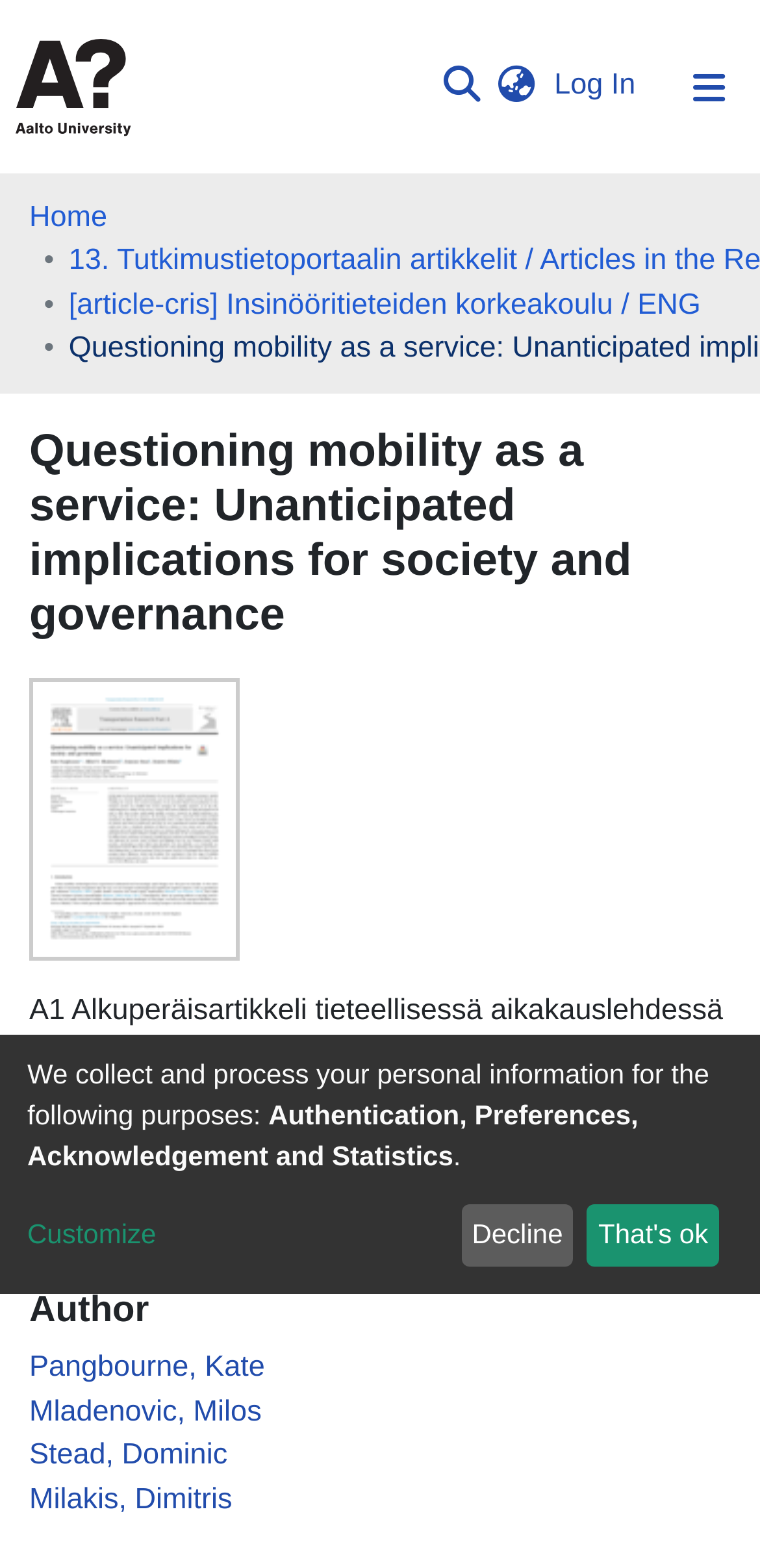Describe all the key features and sections of the webpage thoroughly.

This webpage appears to be a research article page from Aalto University. At the top, there is a user profile bar with a search function, language switch, and login button. Below the user profile bar, there is a main navigation bar with links to communities and collections, publication archives, and statistics.

The main content of the page is divided into sections. The first section has a heading that reads "Questioning mobility as a service: Unanticipated implications for society and governance" and is accompanied by a thumbnail image. Below the heading, there is a description of the article type, "A1 Alkuperäisartikkeli tieteellisessä aikakauslehdessä", which translates to "Original article in a scientific journal".

The next section provides information about the publication, stating that it is imported from the Aalto University research portal. There are links to view the publication in the research portal, view or open the full text file, and access other related links.

The author section lists the names of the authors, including Kate Pangbourne, Milos Mladenovic, Dominic Stead, and Dimitris Milakis, each with a link to their respective profiles.

At the bottom of the page, there is a notice about personal data collection and processing, with options to customize or decline/accept the terms.

Overall, the webpage is well-organized, with clear headings and concise text, making it easy to navigate and find relevant information about the research article.